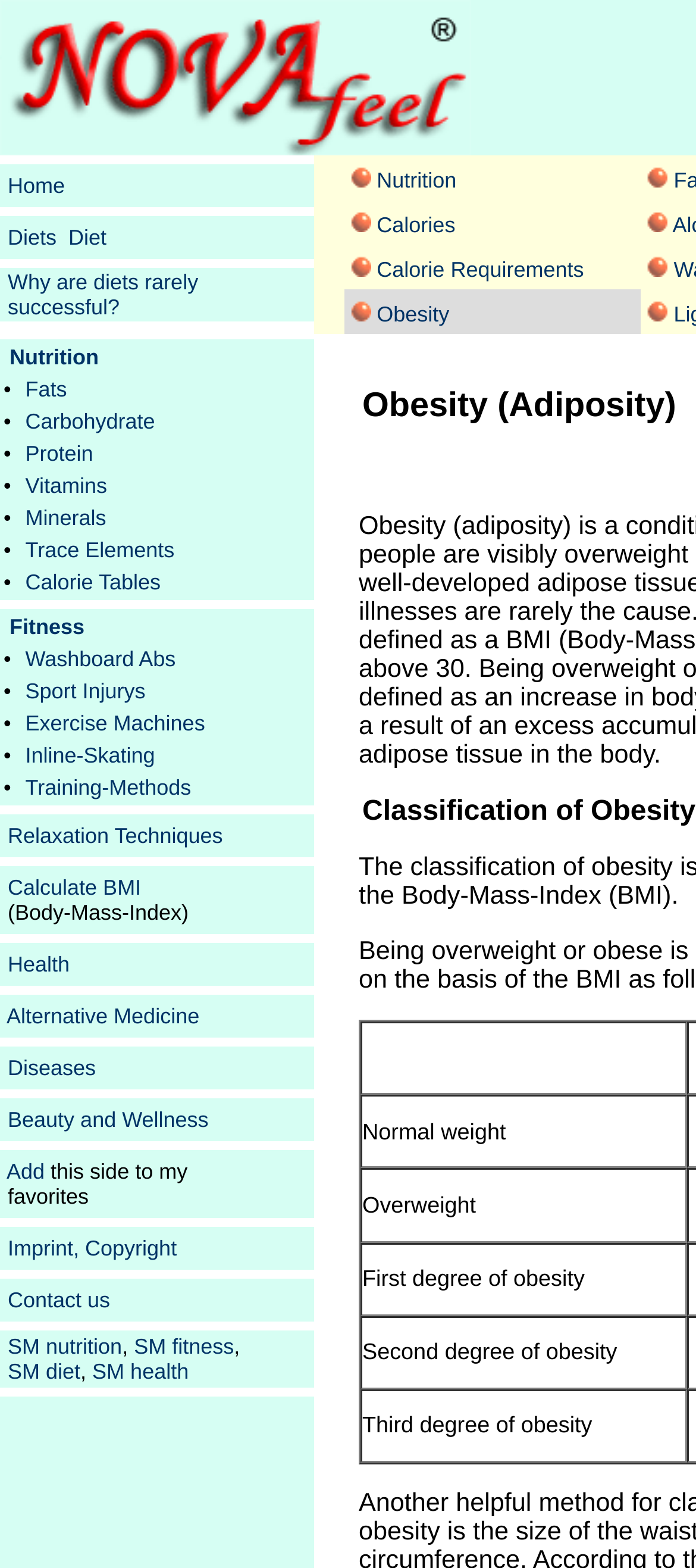Provide a brief response to the question using a single word or phrase: 
What is the first item in the nutrition section?

Fats